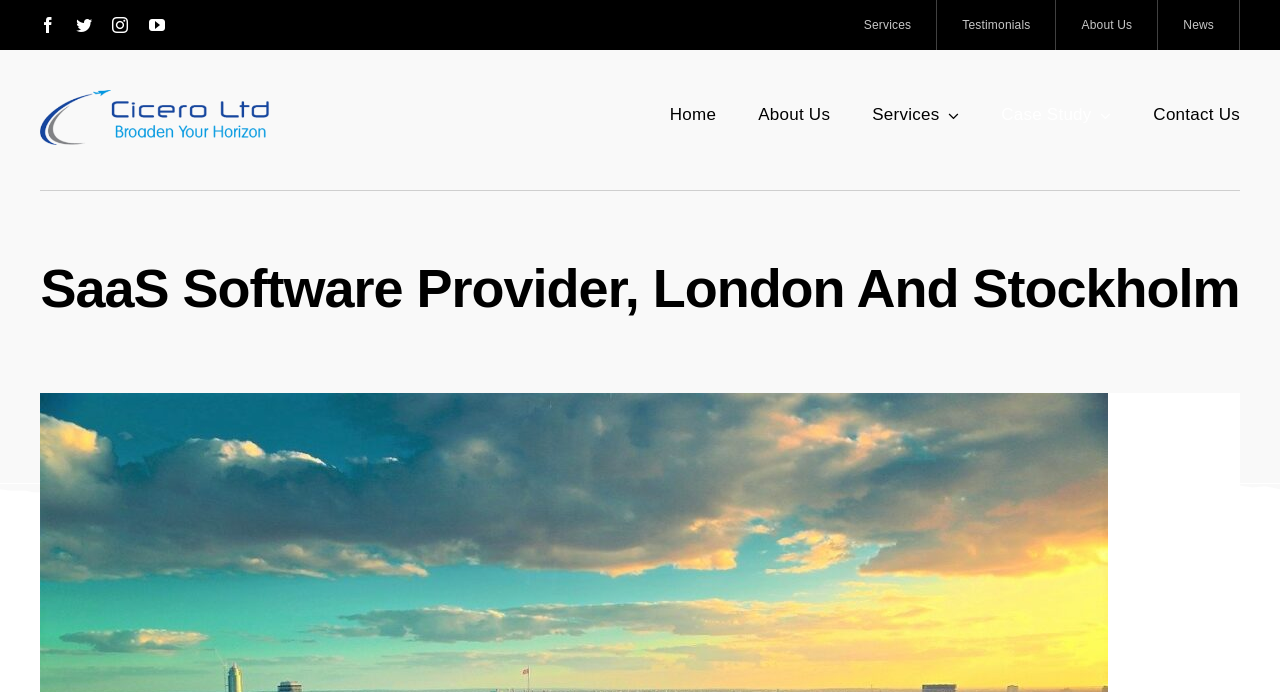Please locate and retrieve the main header text of the webpage.

SaaS Software Provider, London And Stockholm